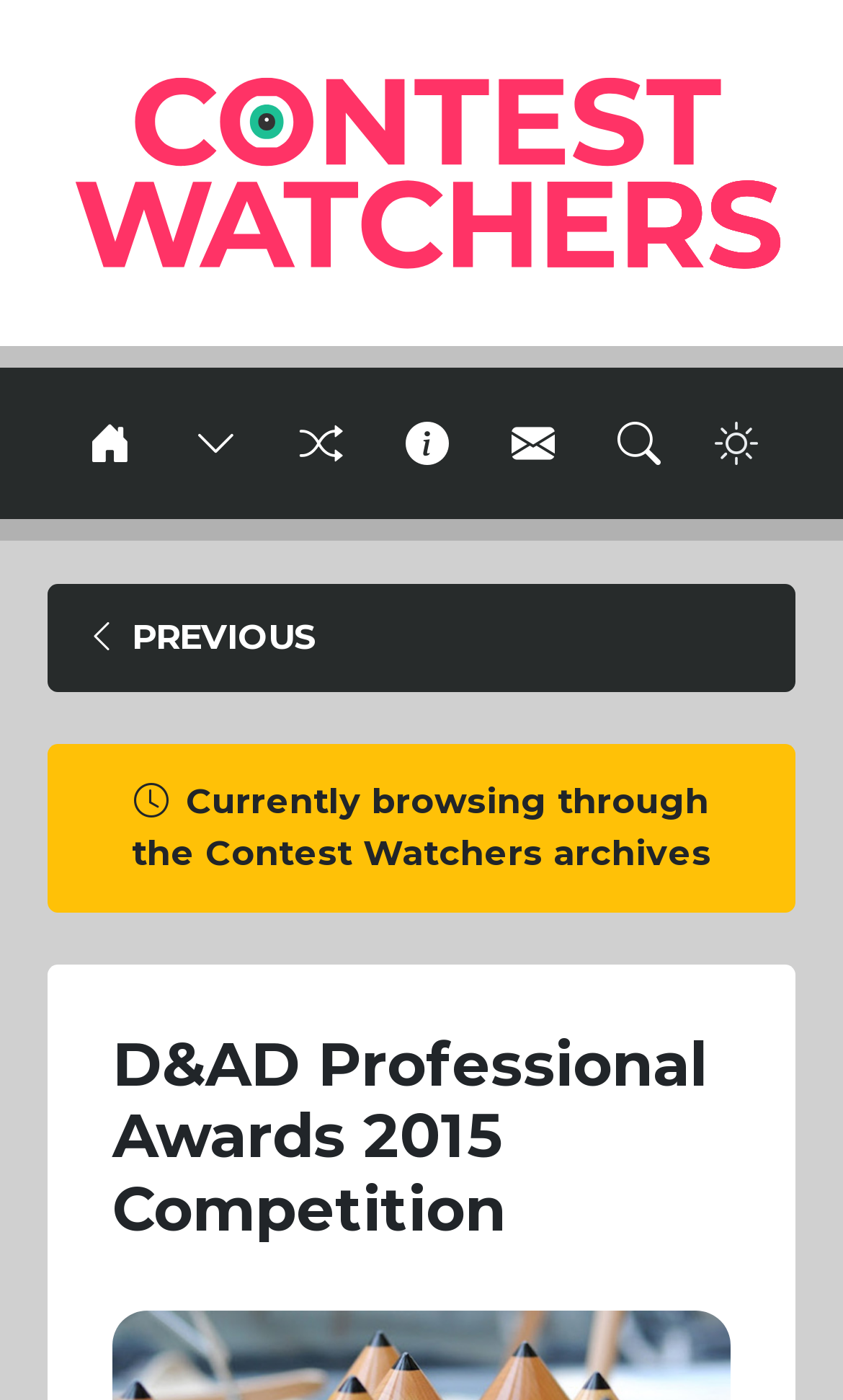Give a concise answer of one word or phrase to the question: 
What is the name of the competition?

D&AD Professional Awards 2015